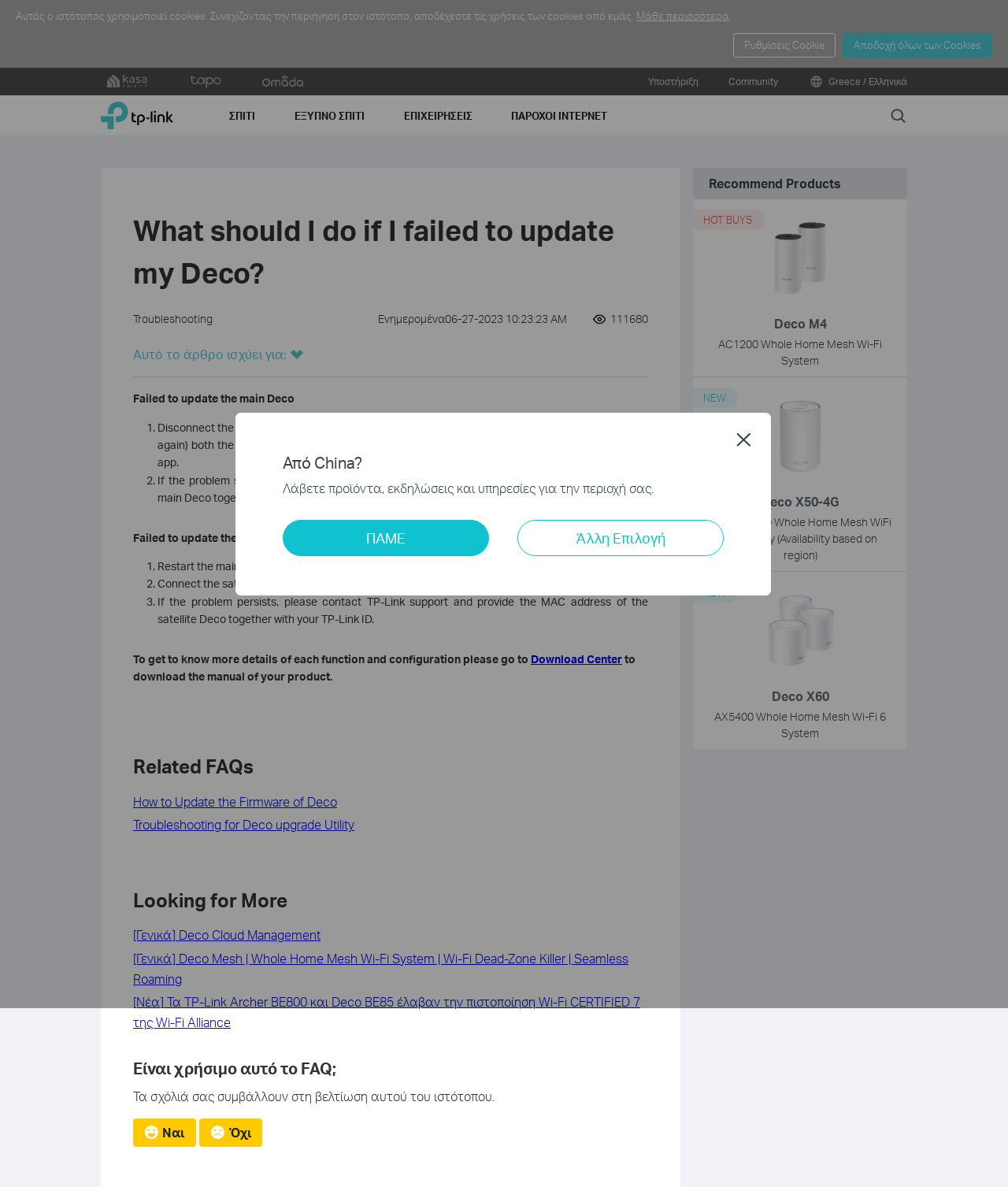Determine the bounding box coordinates for the clickable element required to fulfill the instruction: "Click the 'Ναι' button". Provide the coordinates as four float numbers between 0 and 1, i.e., [left, top, right, bottom].

[0.132, 0.943, 0.194, 0.966]